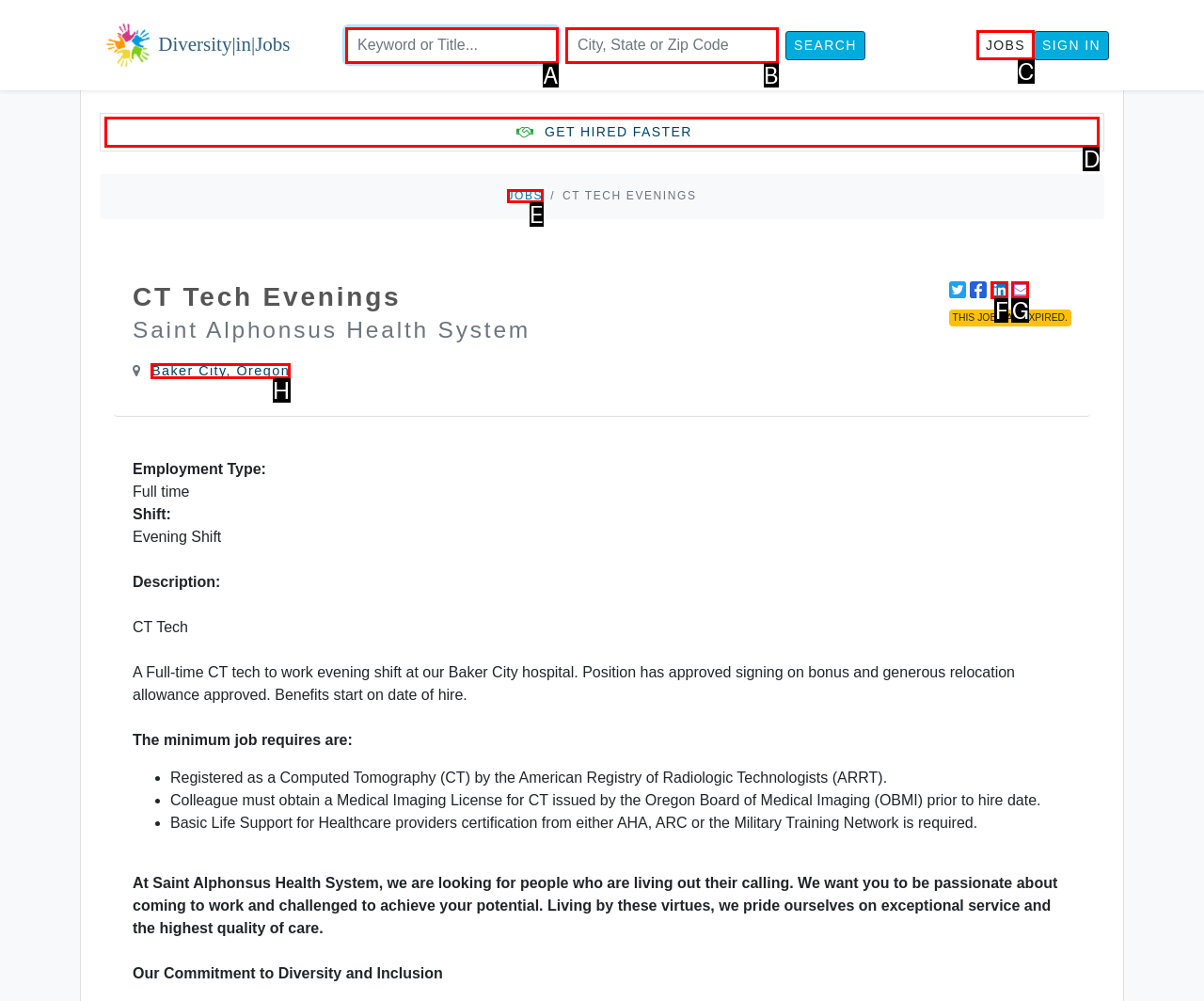Identify the appropriate lettered option to execute the following task: Check the 'Contact' information
Respond with the letter of the selected choice.

None